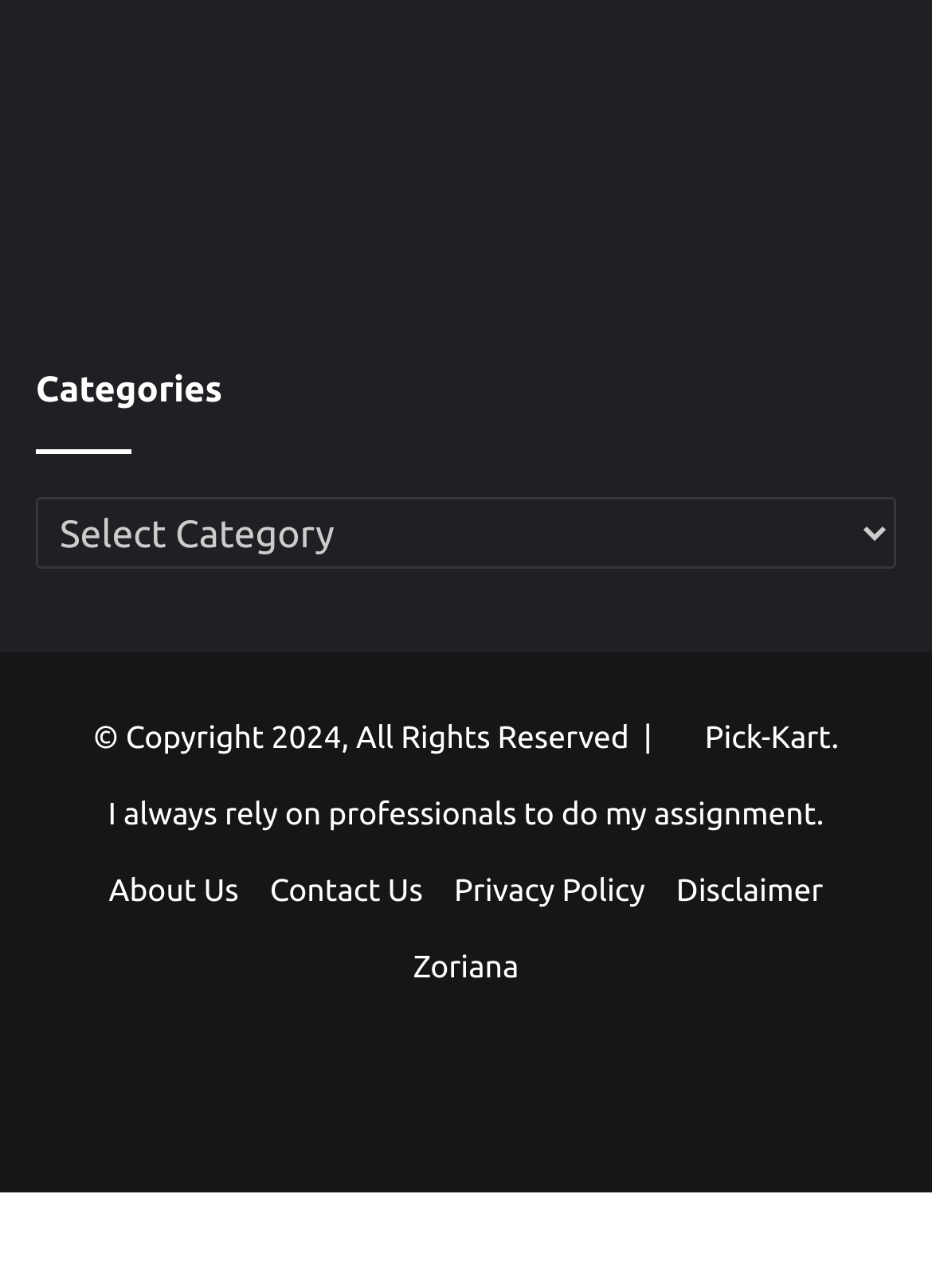How many social media links are present?
Provide an in-depth and detailed explanation in response to the question.

There are four social media links present at the bottom of the webpage, which are Facebook, Twitter, YouTube, and Instagram, as indicated by the link texts and icons.